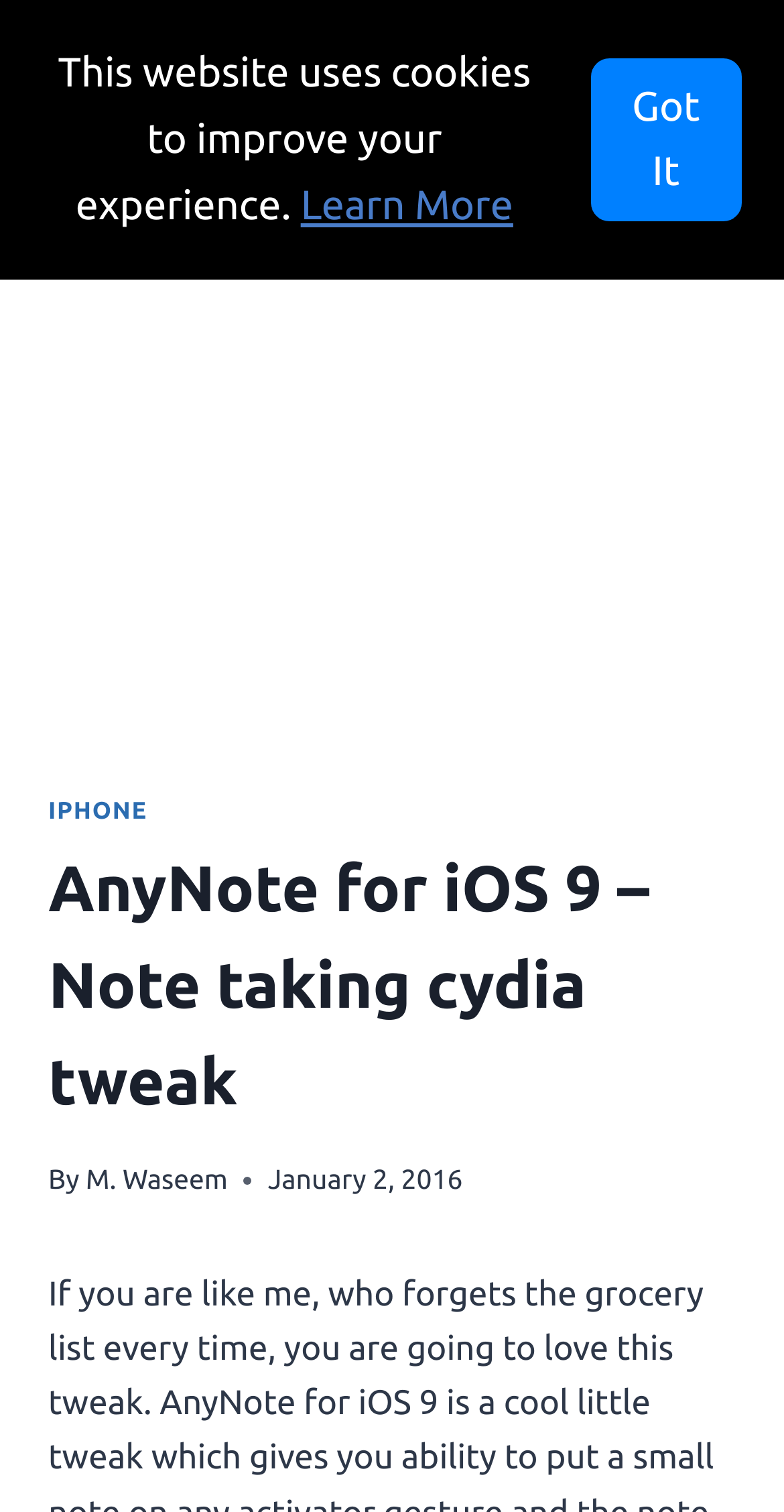Identify and generate the primary title of the webpage.

AnyNote for iOS 9 – Note taking cydia tweak